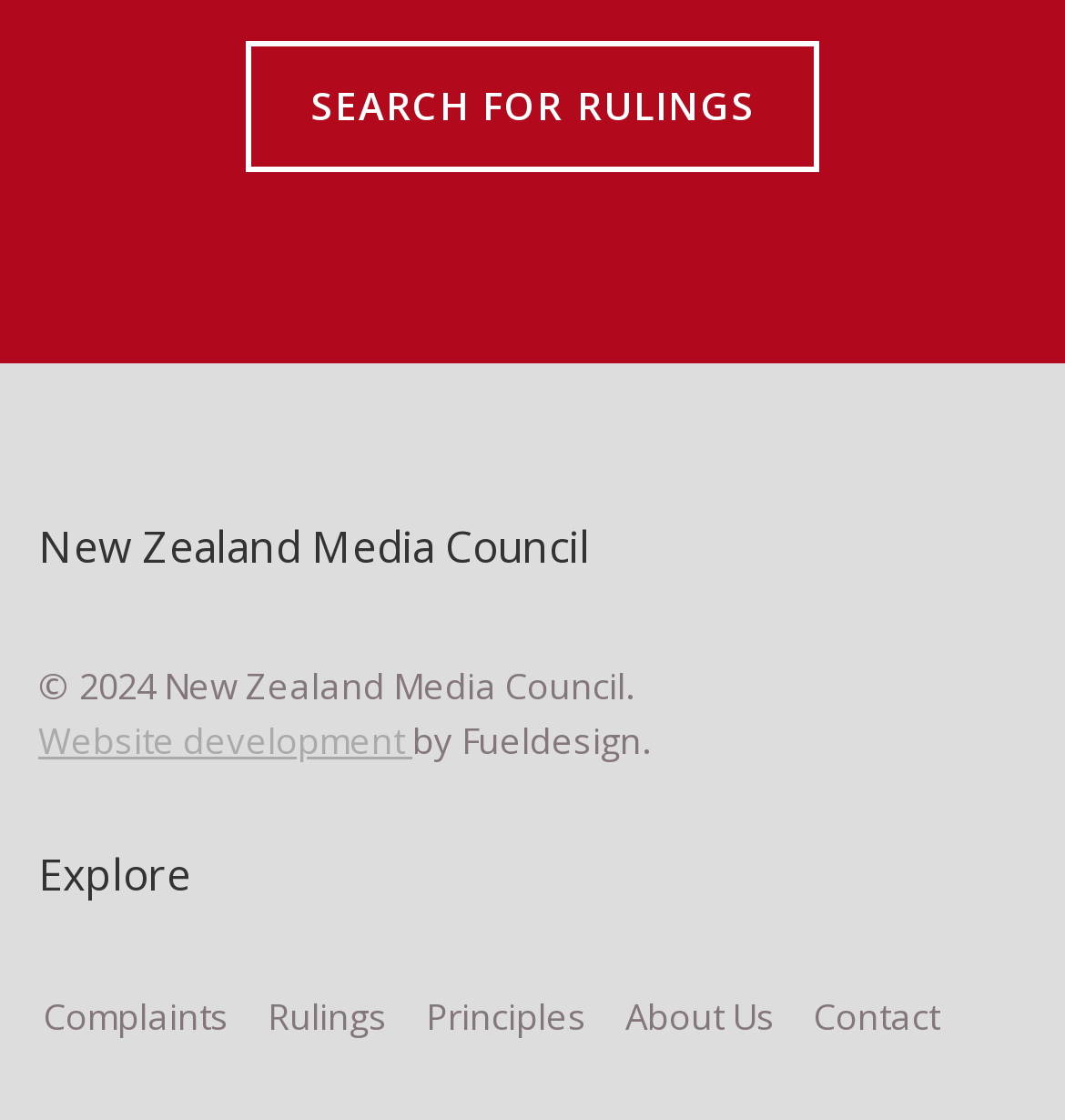Analyze the image and provide a detailed answer to the question: How many links are there in the 'Explore' section?

The 'Explore' section is indicated by the heading element 'Explore' with bounding box coordinates [0.036, 0.754, 0.964, 0.812]. Below this heading, there are five link elements: 'Complaints', 'Rulings', 'Principles', 'About Us', and 'Contact'. Therefore, there are 5 links in the 'Explore' section.